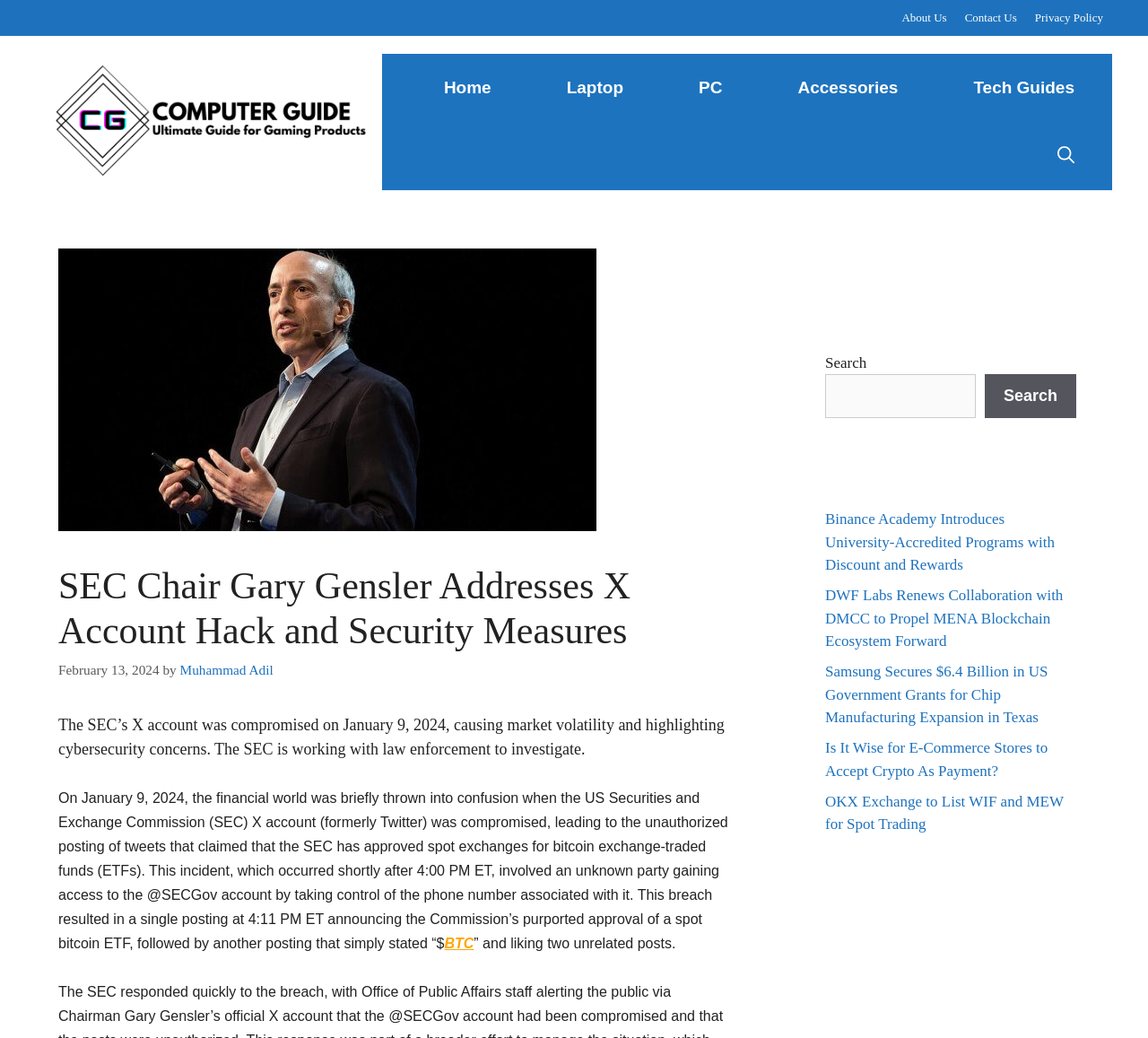Locate the bounding box coordinates of the element that needs to be clicked to carry out the instruction: "Read the article about Binance Academy". The coordinates should be given as four float numbers ranging from 0 to 1, i.e., [left, top, right, bottom].

[0.719, 0.492, 0.919, 0.552]